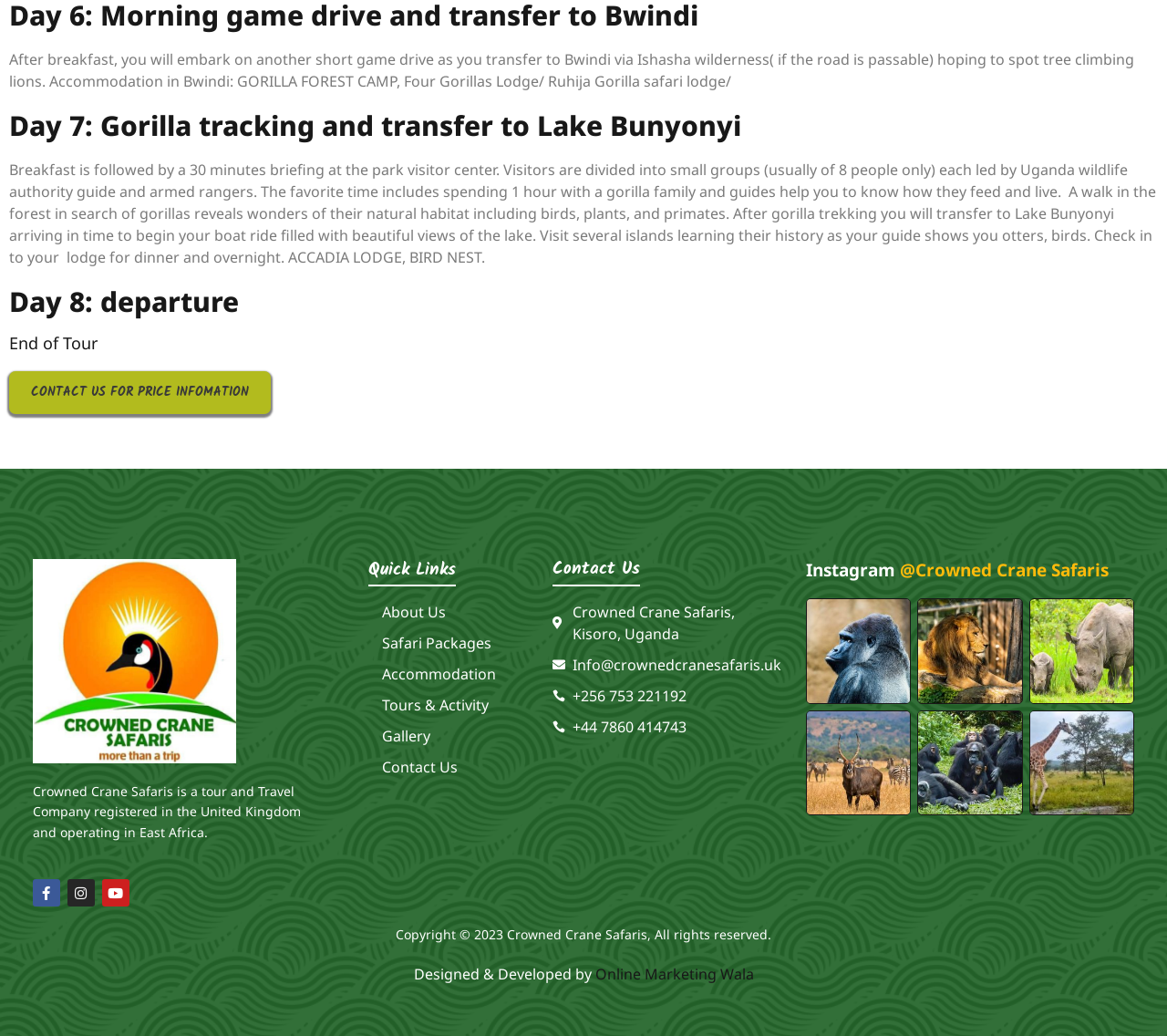How many days are in the tour package?
Refer to the screenshot and deliver a thorough answer to the question presented.

The number of days in the tour package can be determined by counting the headings that describe each day of the tour, starting from 'Day 6: Morning game drive and transfer to Bwindi' to 'Day 8: departure' and 'End of Tour'.